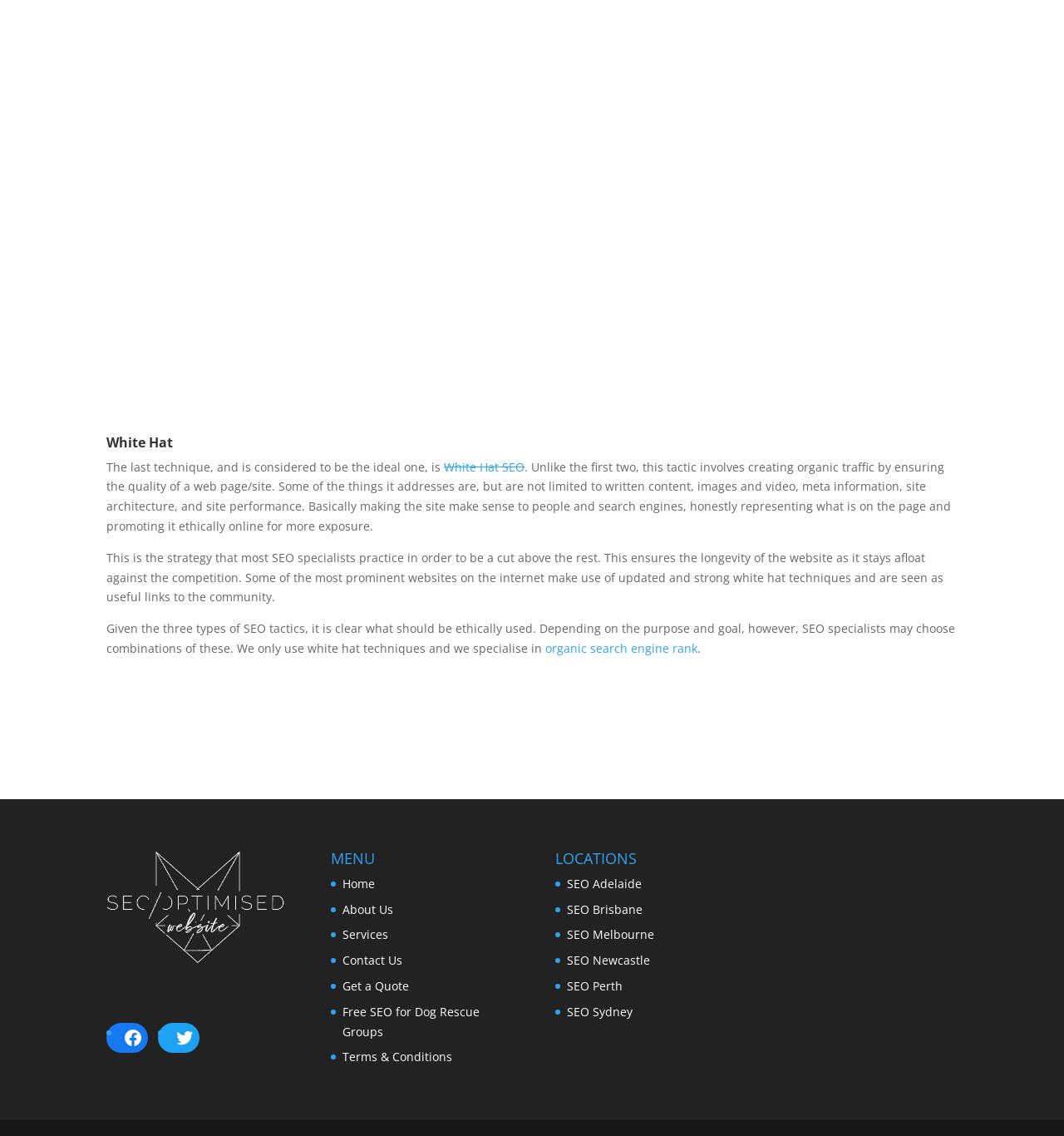Using the webpage screenshot and the element description Contact Us, determine the bounding box coordinates. Specify the coordinates in the format (top-left x, top-left y, bottom-right x, bottom-right y) with values ranging from 0 to 1.

[0.322, 0.838, 0.378, 0.852]